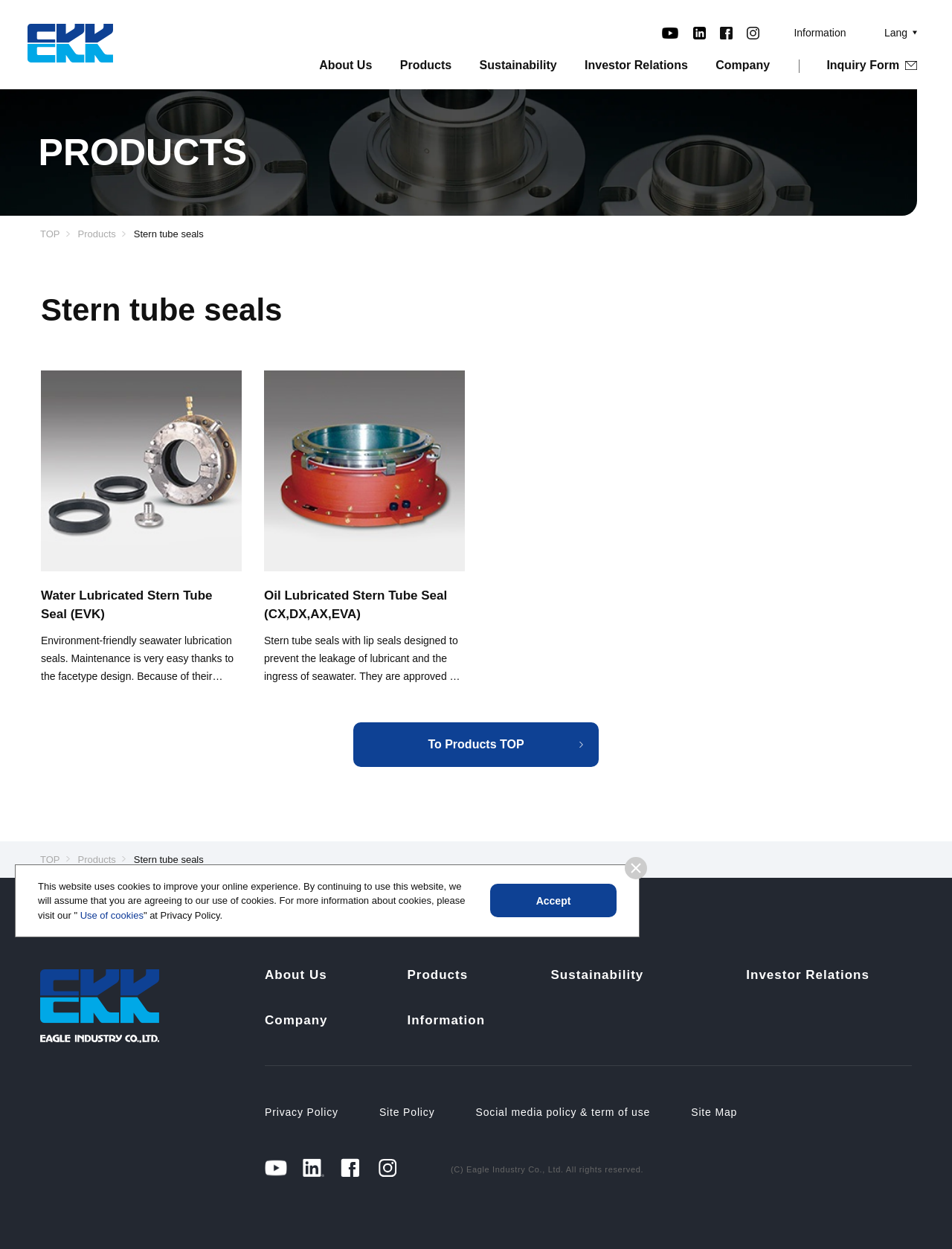Provide a brief response to the question using a single word or phrase: 
What types of stern tube seals are introduced on this page?

Water Lubricated and Oil Lubricated